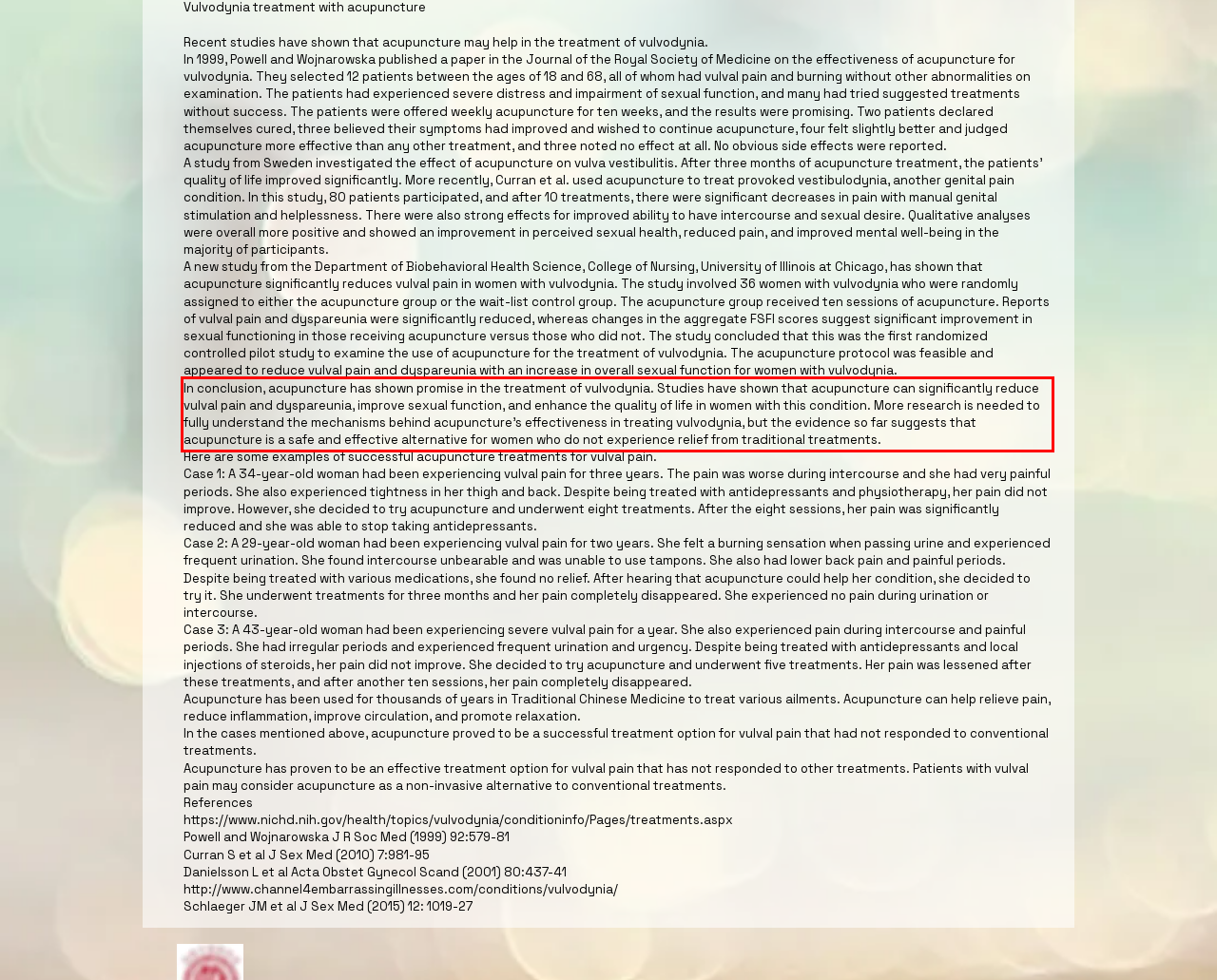Please perform OCR on the text within the red rectangle in the webpage screenshot and return the text content.

In conclusion, acupuncture has shown promise in the treatment of vulvodynia. Studies have shown that acupuncture can significantly reduce vulval pain and dyspareunia, improve sexual function, and enhance the quality of life in women with this condition. More research is needed to fully understand the mechanisms behind acupuncture's effectiveness in treating vulvodynia, but the evidence so far suggests that acupuncture is a safe and effective alternative for women who do not experience relief from traditional treatments.